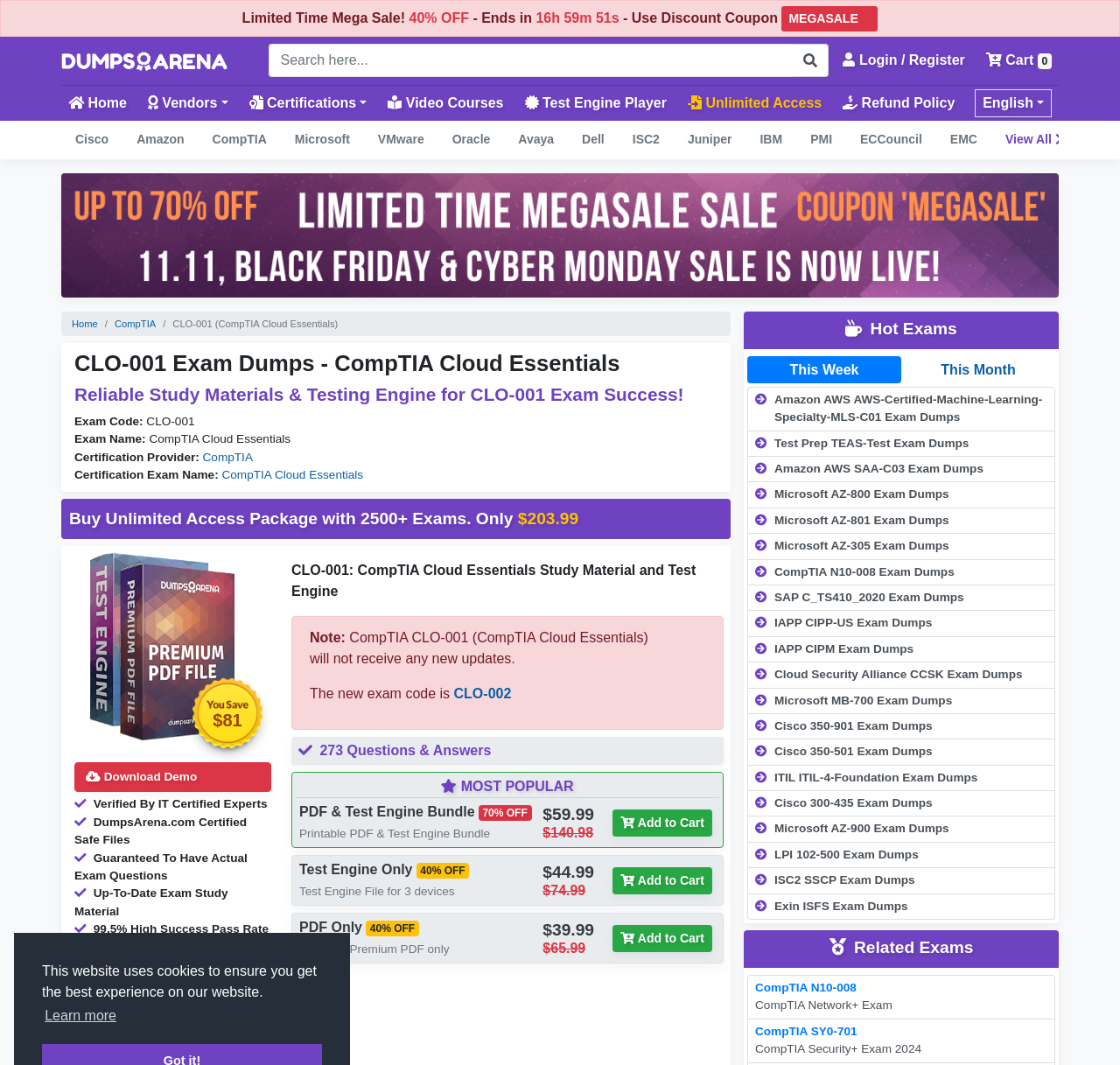Find the bounding box coordinates of the clickable area that will achieve the following instruction: "Login / Register".

[0.746, 0.045, 0.868, 0.069]